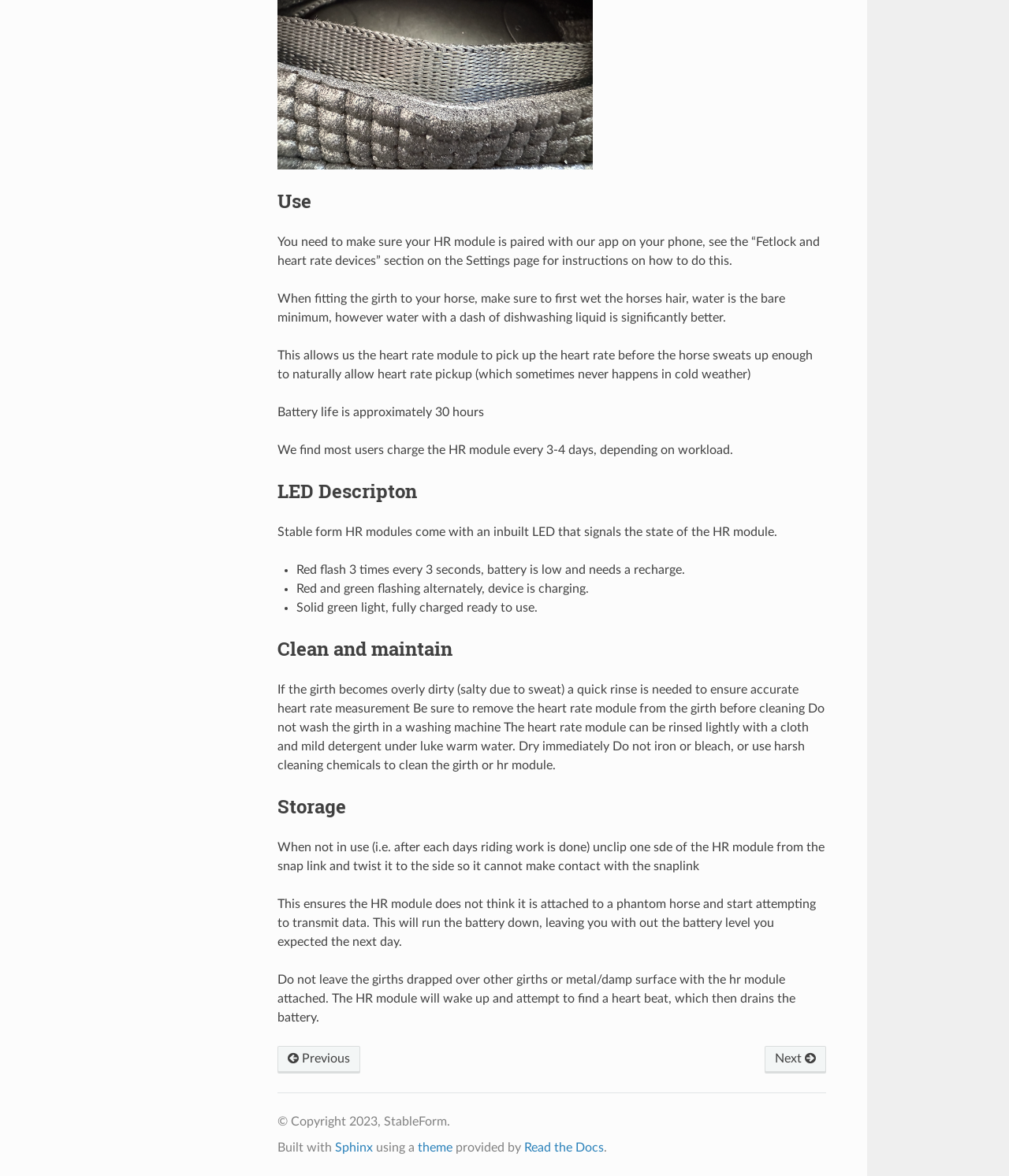Provide a one-word or short-phrase response to the question:
What does a red flash three times every three seconds on the HR module indicate?

Battery is low